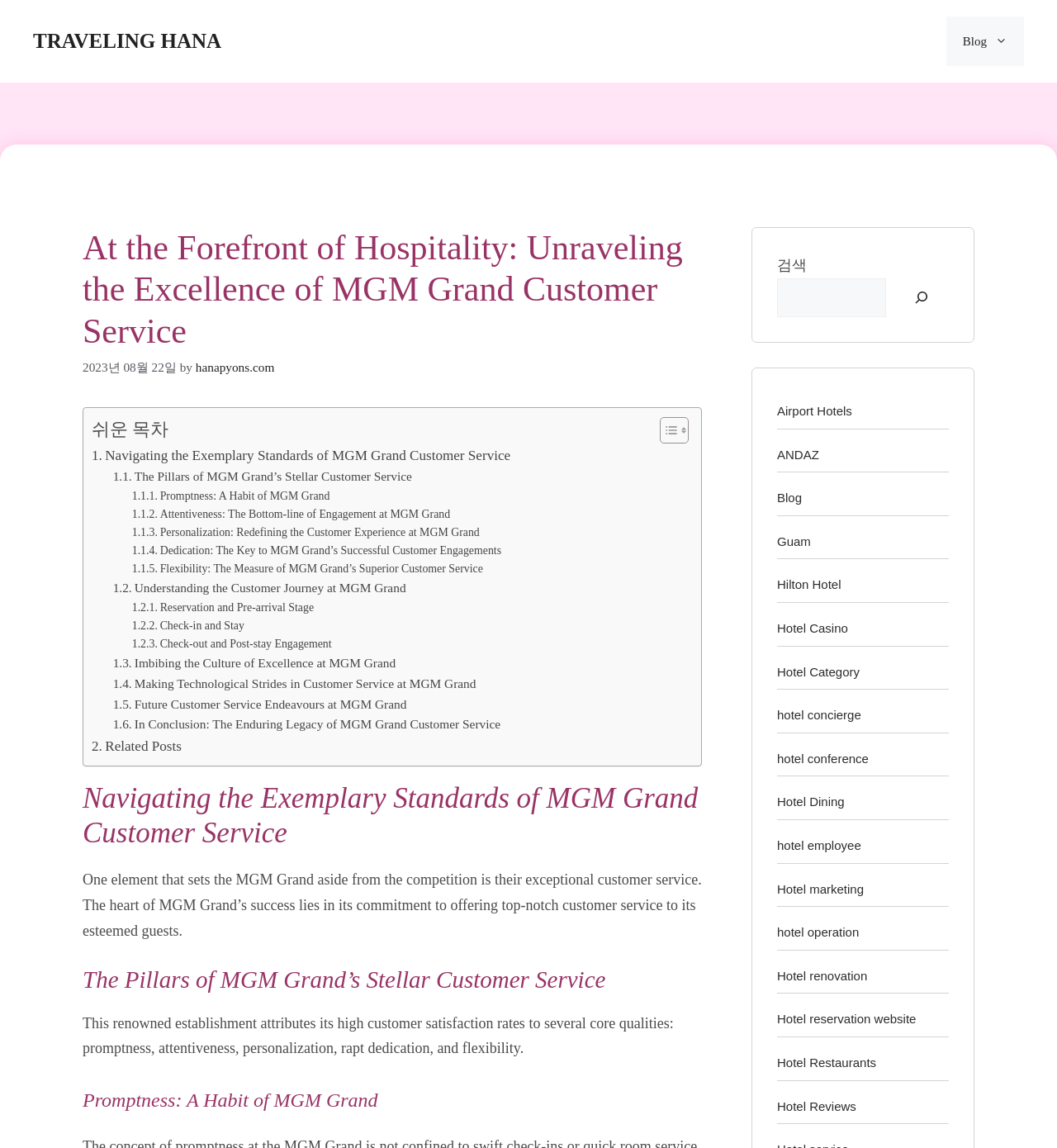Locate the bounding box coordinates of the clickable element to fulfill the following instruction: "Click on the 'TRAVELING HANA' link". Provide the coordinates as four float numbers between 0 and 1 in the format [left, top, right, bottom].

[0.031, 0.026, 0.209, 0.045]